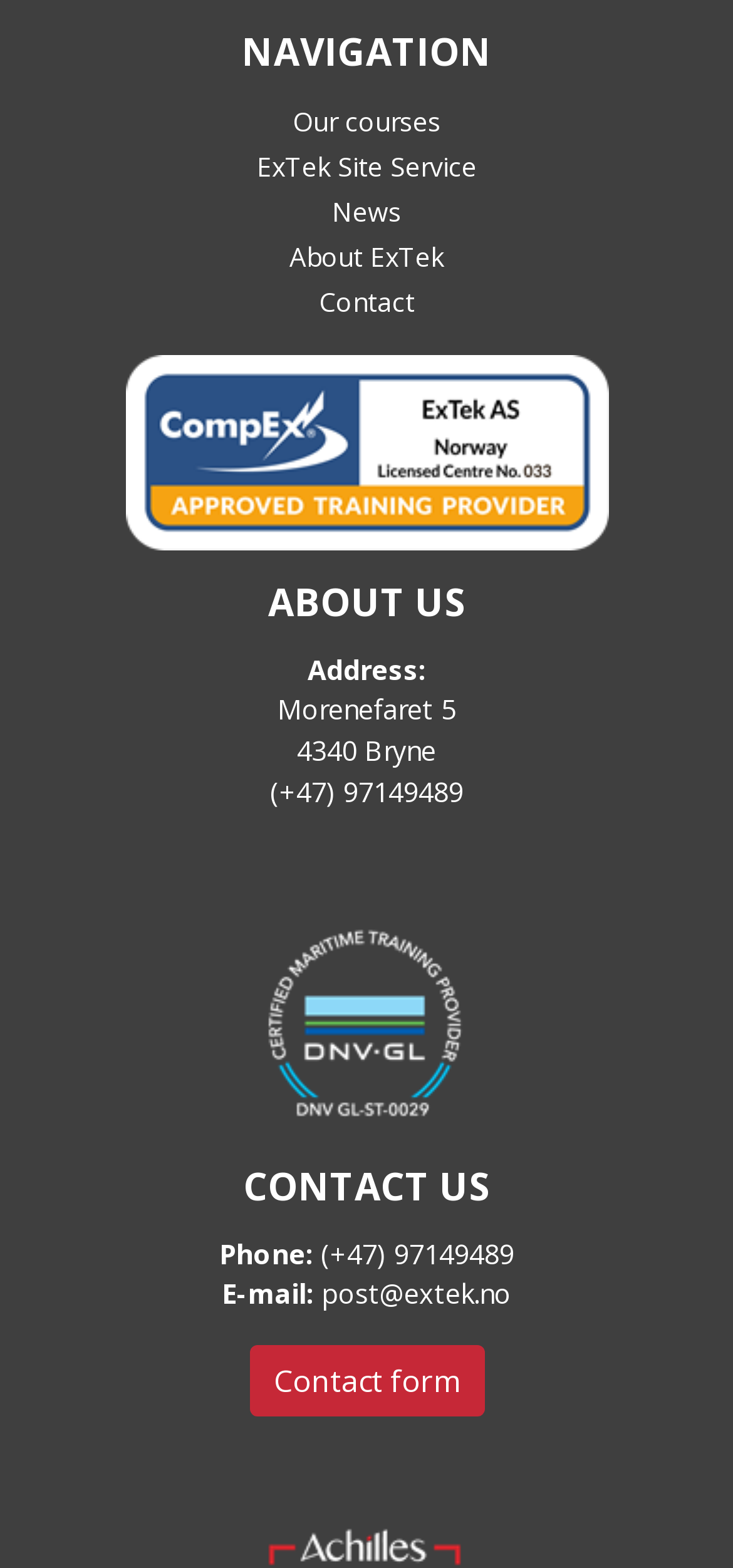Please identify the bounding box coordinates of the element's region that needs to be clicked to fulfill the following instruction: "Contact us through 'Contact form'". The bounding box coordinates should consist of four float numbers between 0 and 1, i.e., [left, top, right, bottom].

[0.373, 0.867, 0.627, 0.893]